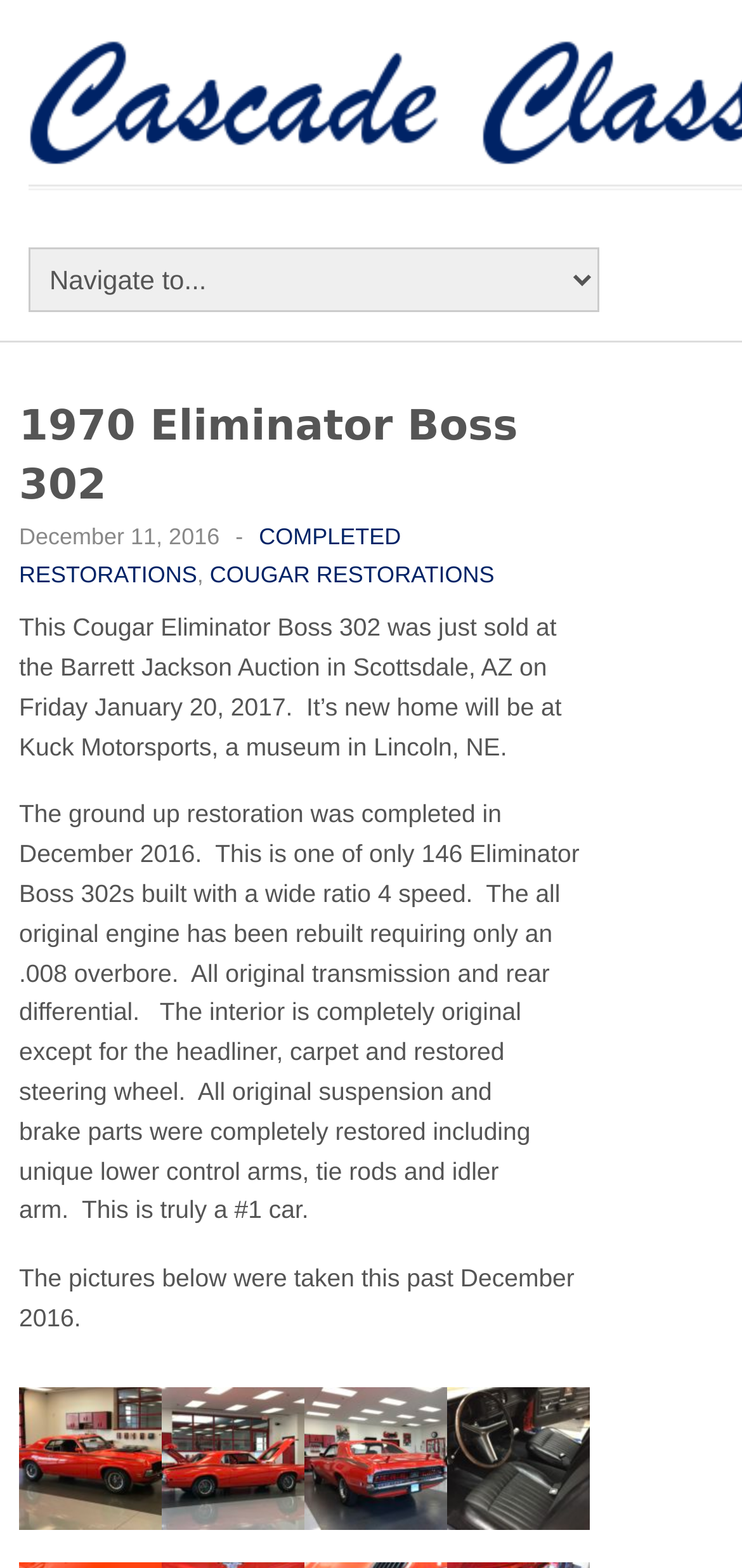Bounding box coordinates must be specified in the format (top-left x, top-left y, bottom-right x, bottom-right y). All values should be floating point numbers between 0 and 1. What are the bounding box coordinates of the UI element described as: COMPLETED RESTORATIONS

[0.026, 0.333, 0.54, 0.375]